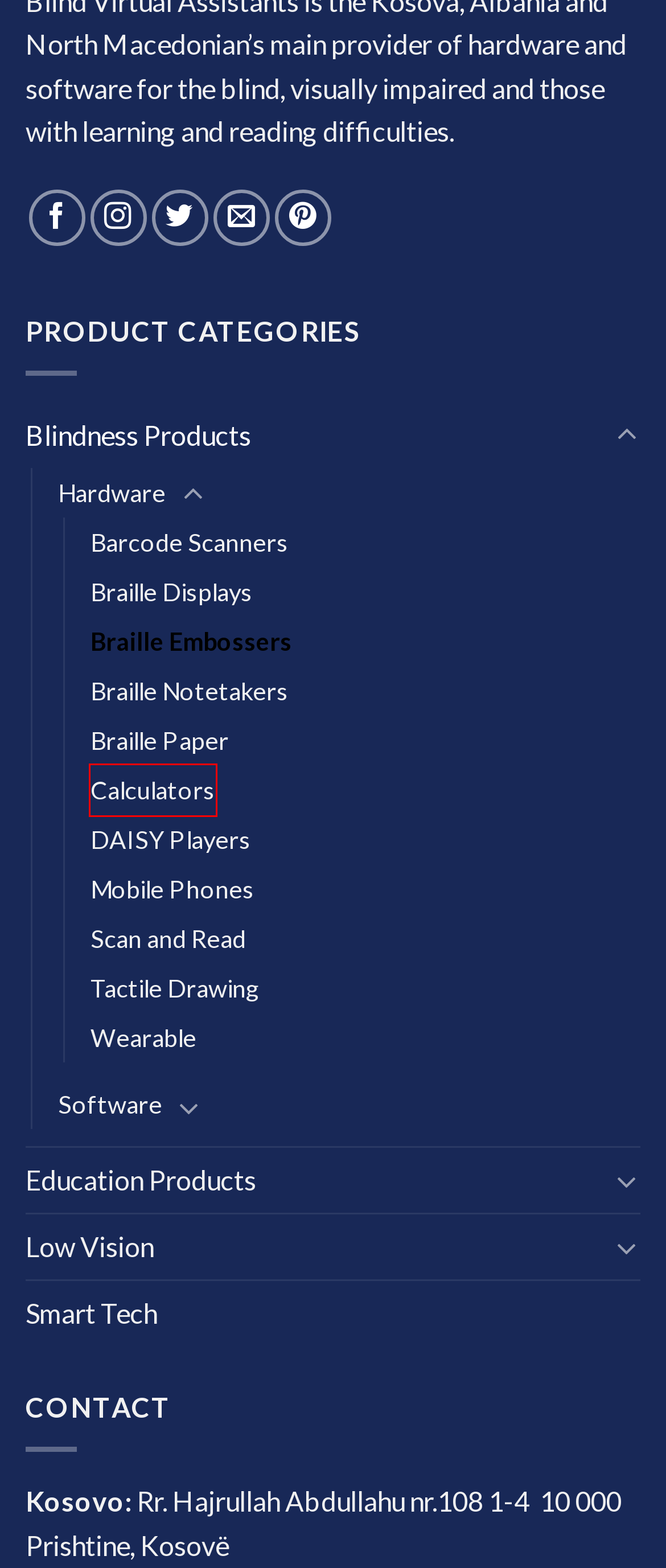Review the webpage screenshot and focus on the UI element within the red bounding box. Select the best-matching webpage description for the new webpage that follows after clicking the highlighted element. Here are the candidates:
A. Smart Tech
B. Tactile Drawing
C. Braille Displays
D. Calculators
E. Braille Paper
F. Education Products
G. Wearable
H. Barcode Scanners

D